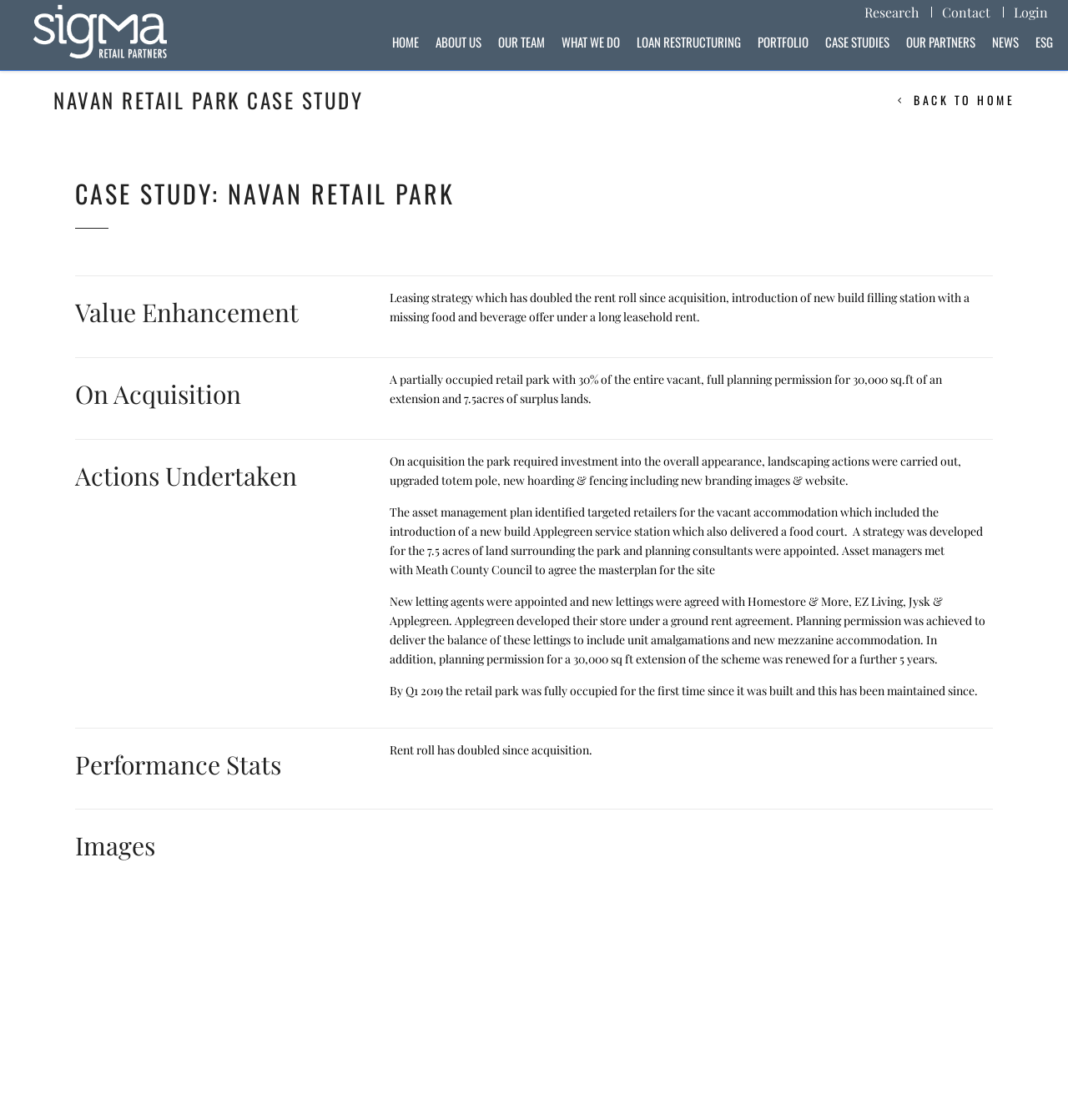Please find the bounding box coordinates of the clickable region needed to complete the following instruction: "Click on the 'CASE STUDIES' link". The bounding box coordinates must consist of four float numbers between 0 and 1, i.e., [left, top, right, bottom].

[0.765, 0.026, 0.841, 0.048]